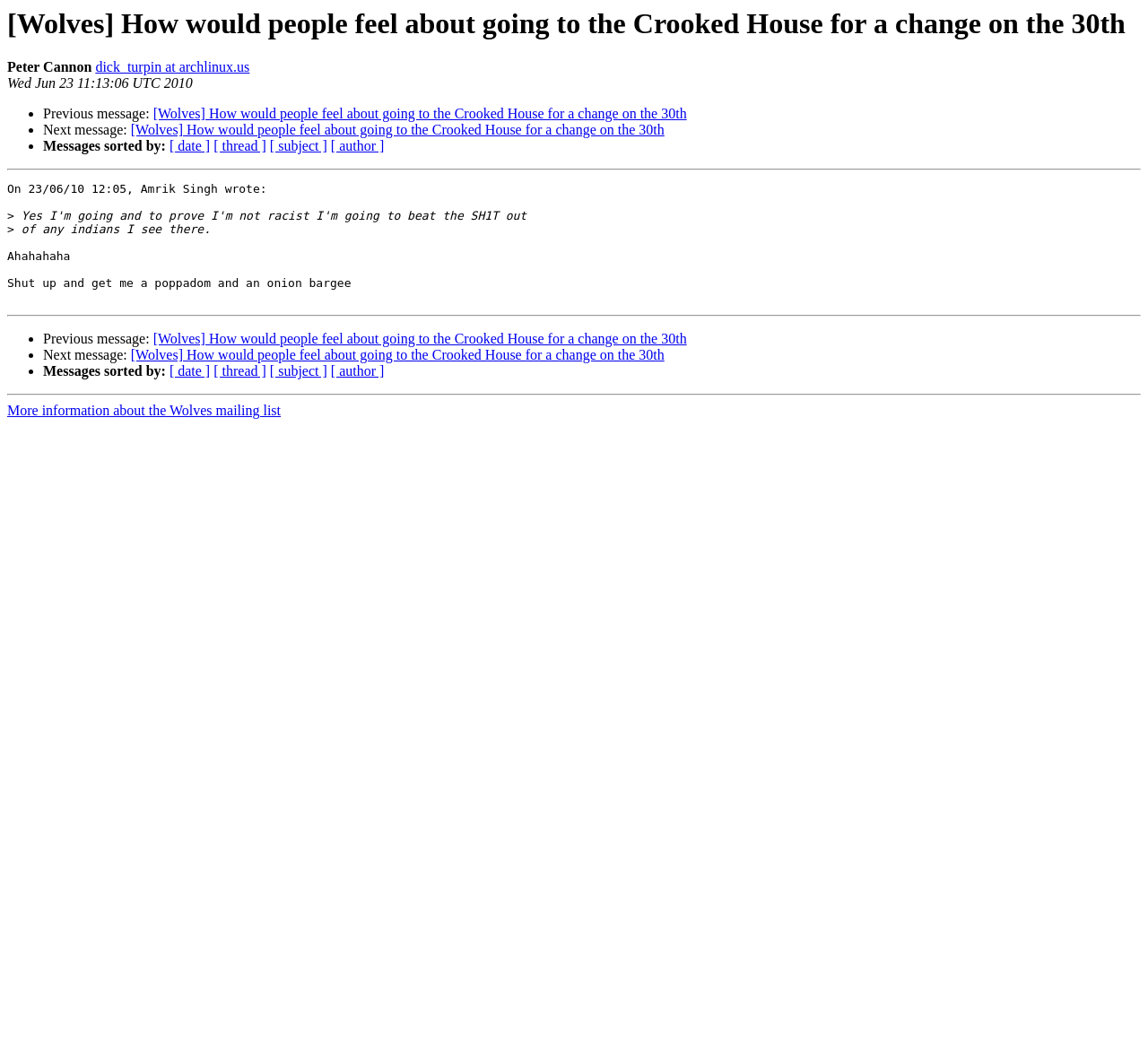Please specify the bounding box coordinates of the clickable region necessary for completing the following instruction: "Visit the author's homepage". The coordinates must consist of four float numbers between 0 and 1, i.e., [left, top, right, bottom].

[0.083, 0.057, 0.217, 0.072]